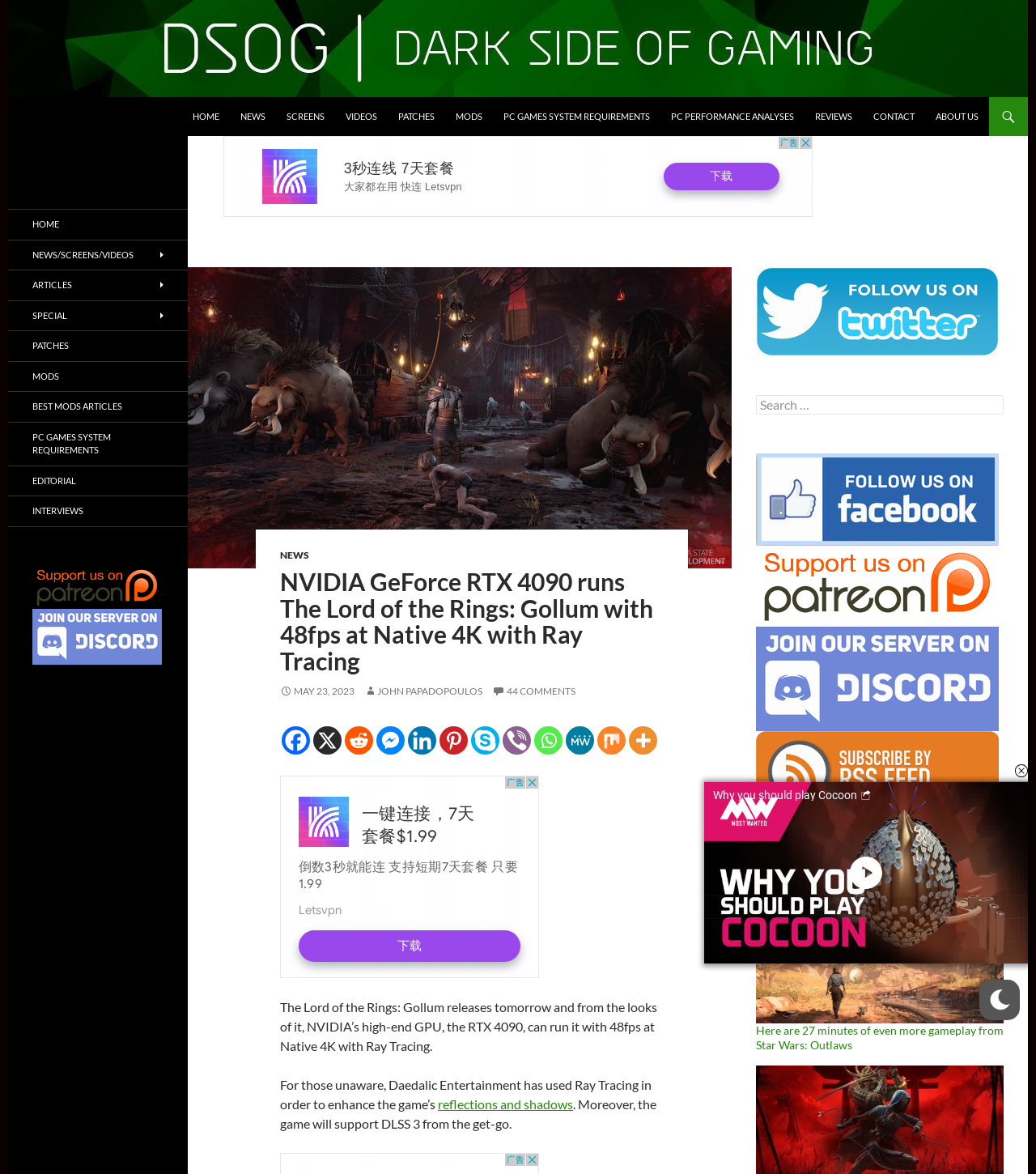Using the format (top-left x, top-left y, bottom-right x, bottom-right y), and given the element description, identify the bounding box coordinates within the screenshot: News

[0.27, 0.468, 0.298, 0.478]